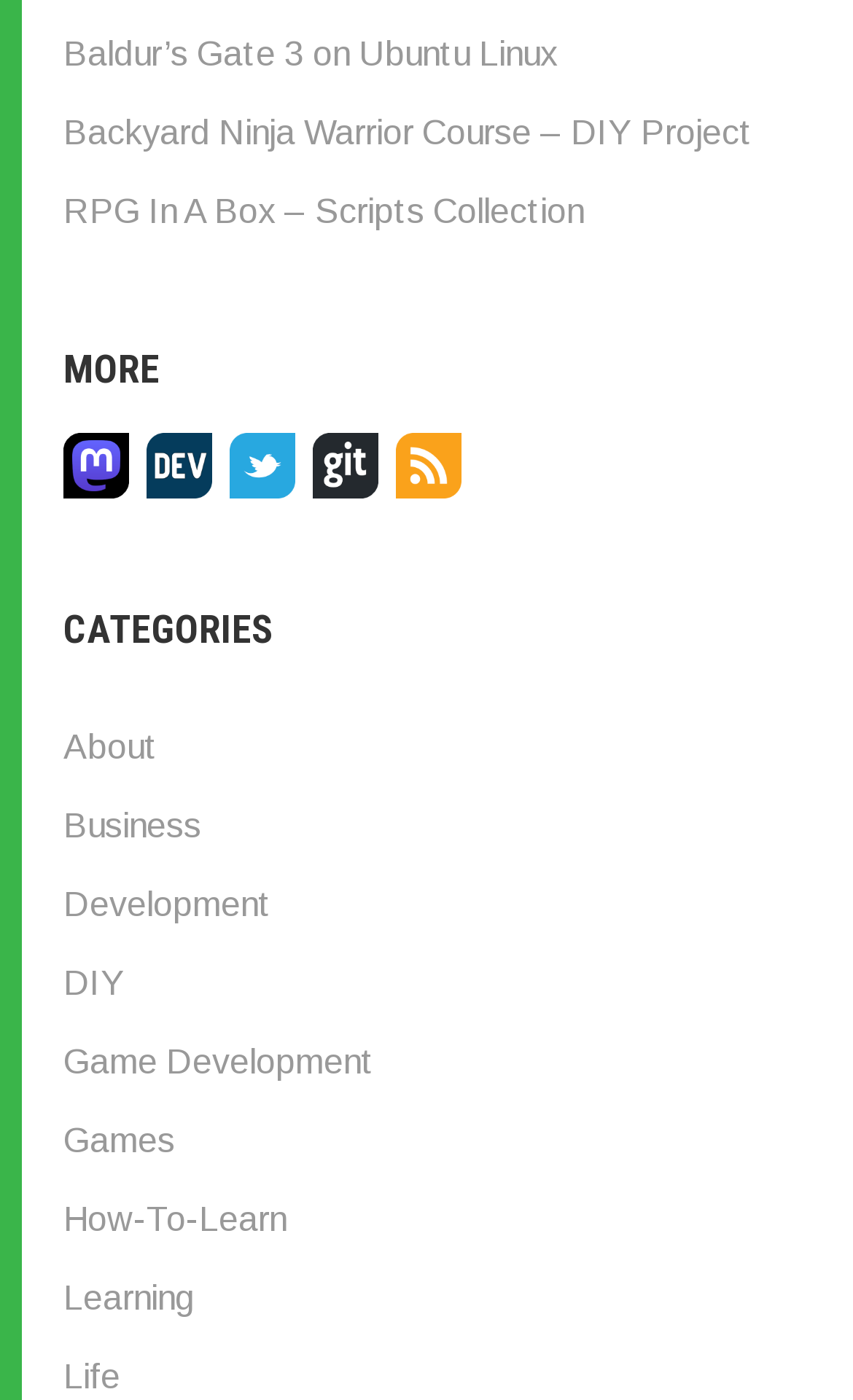Provide the bounding box coordinates of the HTML element this sentence describes: "alt="@SyntaxSeed" title="@SyntaxSeed"".

[0.269, 0.318, 0.346, 0.345]